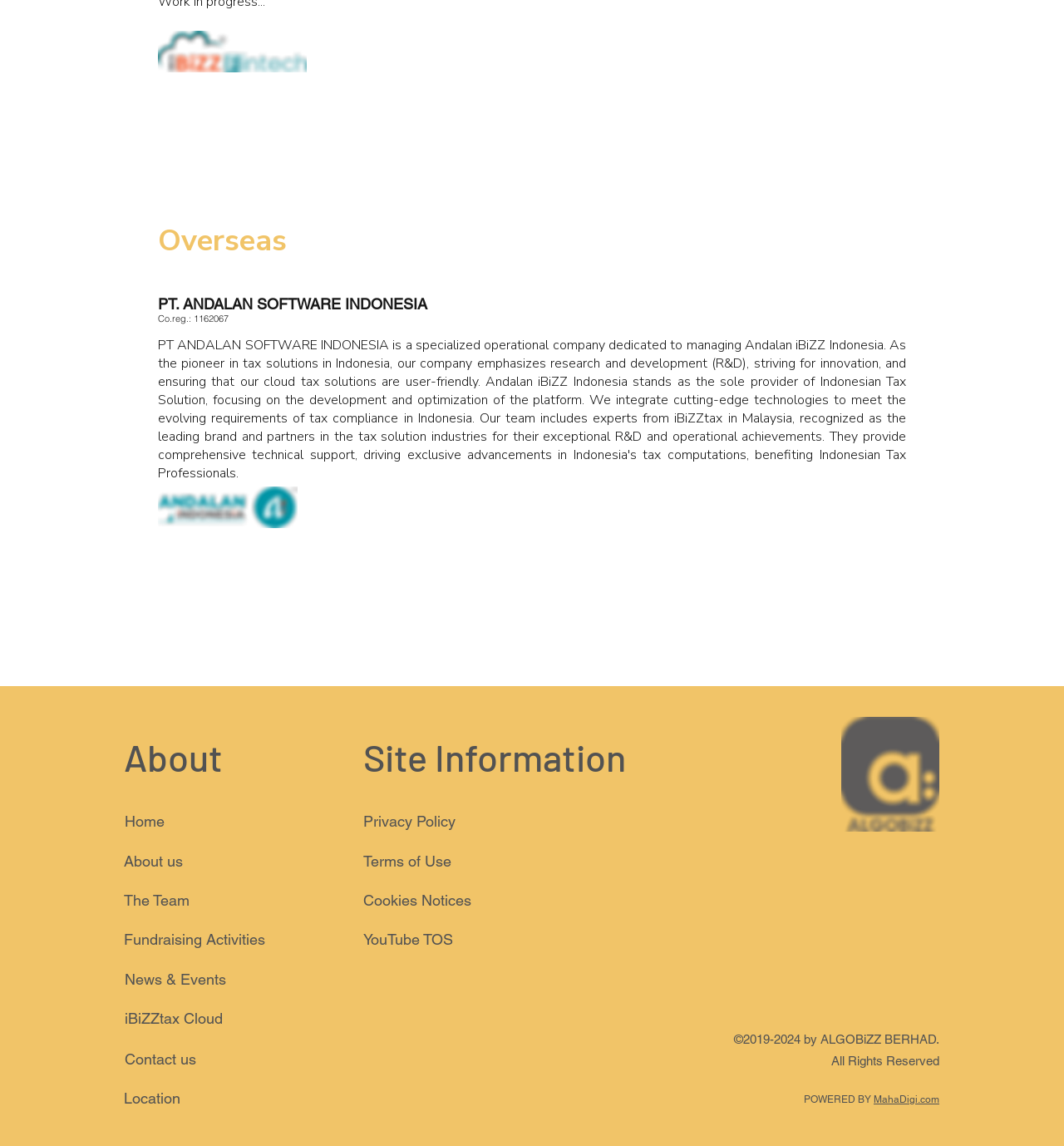What is the name of the cloud service?
Using the details from the image, give an elaborate explanation to answer the question.

The name of the cloud service can be found in the webpage's navigation menu, where it is listed as 'iBiZZtax Cloud' with a corresponding link.